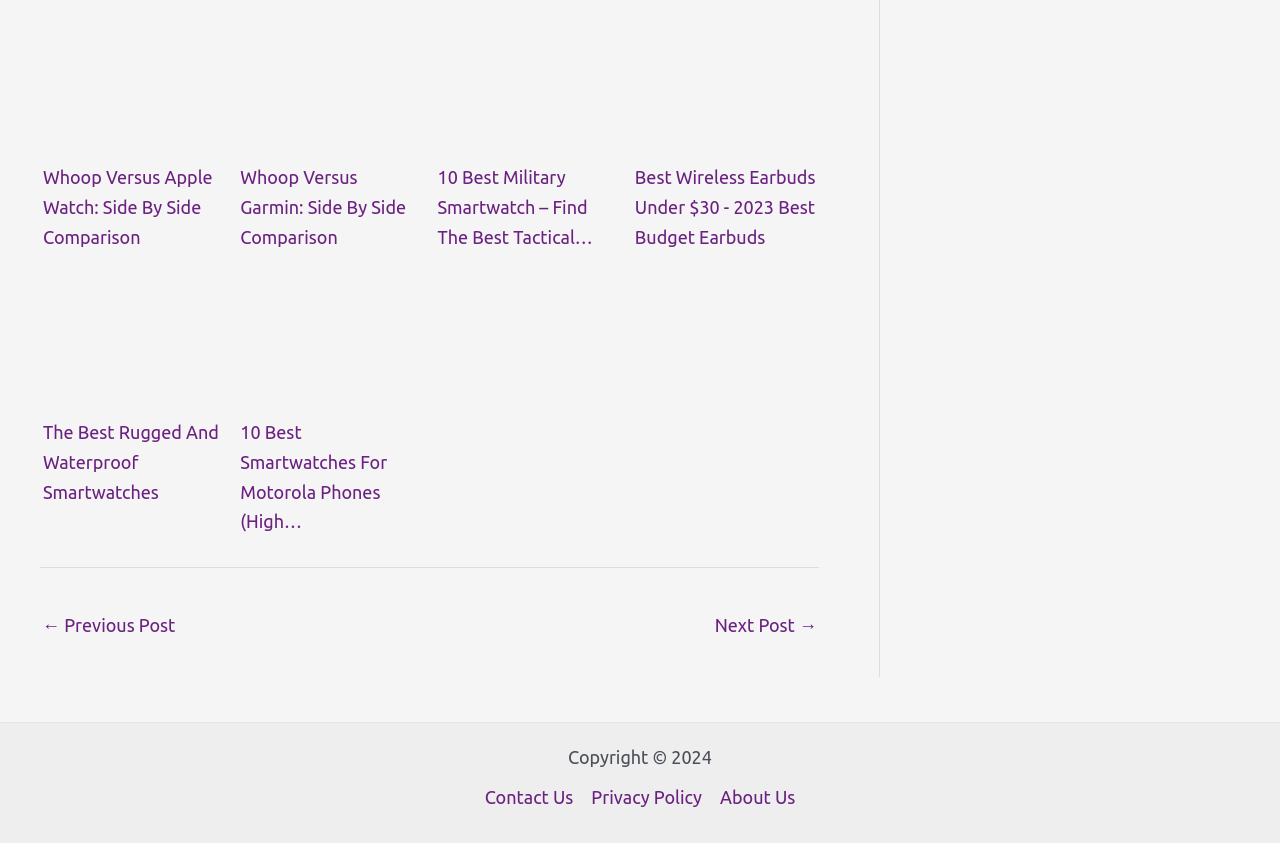Respond to the following question using a concise word or phrase: 
What is the text of the first link?

Whoop Versus Apple Watch: Side By Side Comparison